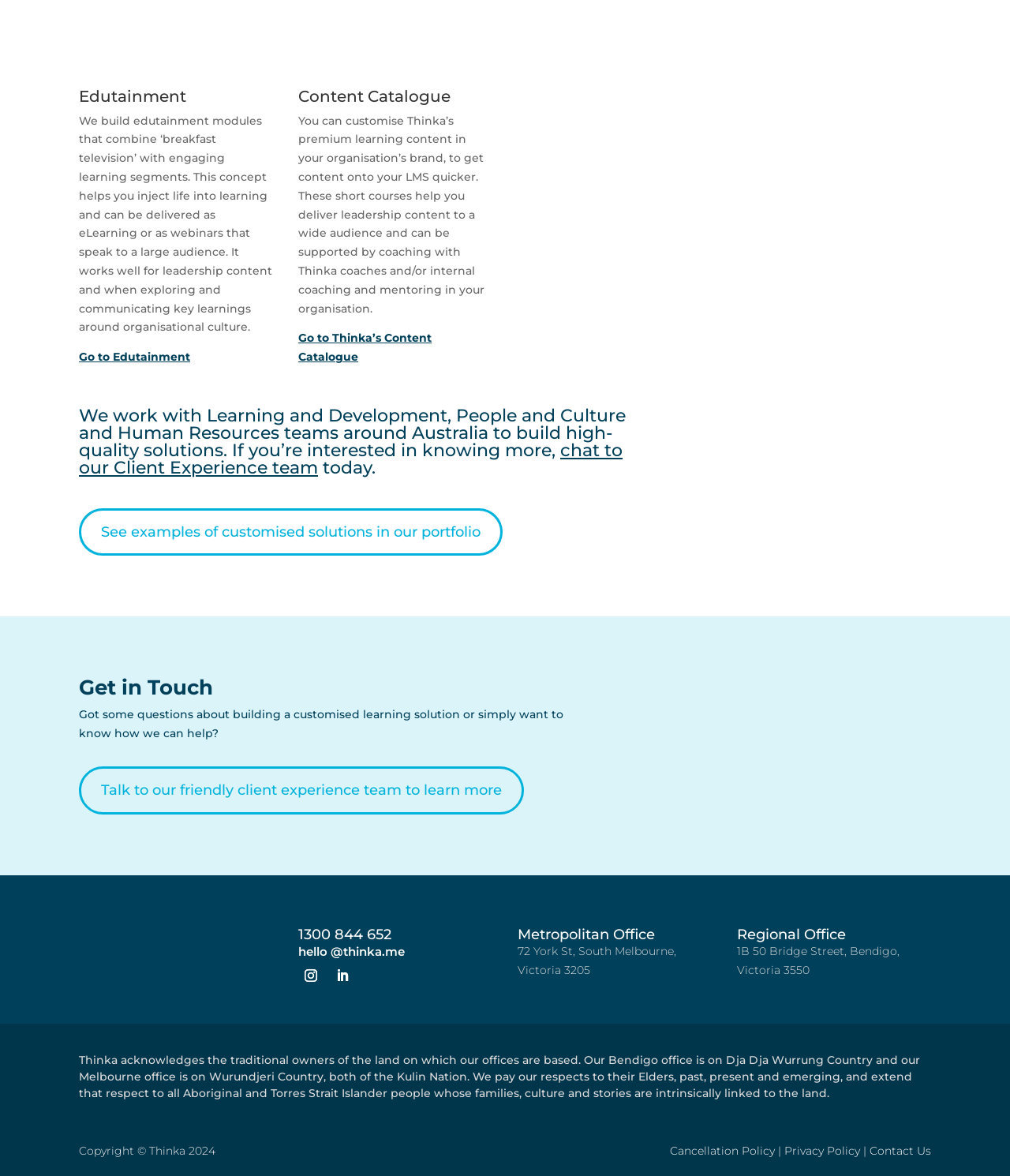What is the purpose of Thinka's Content Catalogue?
Provide an in-depth and detailed answer to the question.

The purpose of Thinka's Content Catalogue is to allow customers to customise Thinka's premium learning content in their organisation's brand, to get content onto their LMS quicker, as described in the text under the 'Content Catalogue' heading.